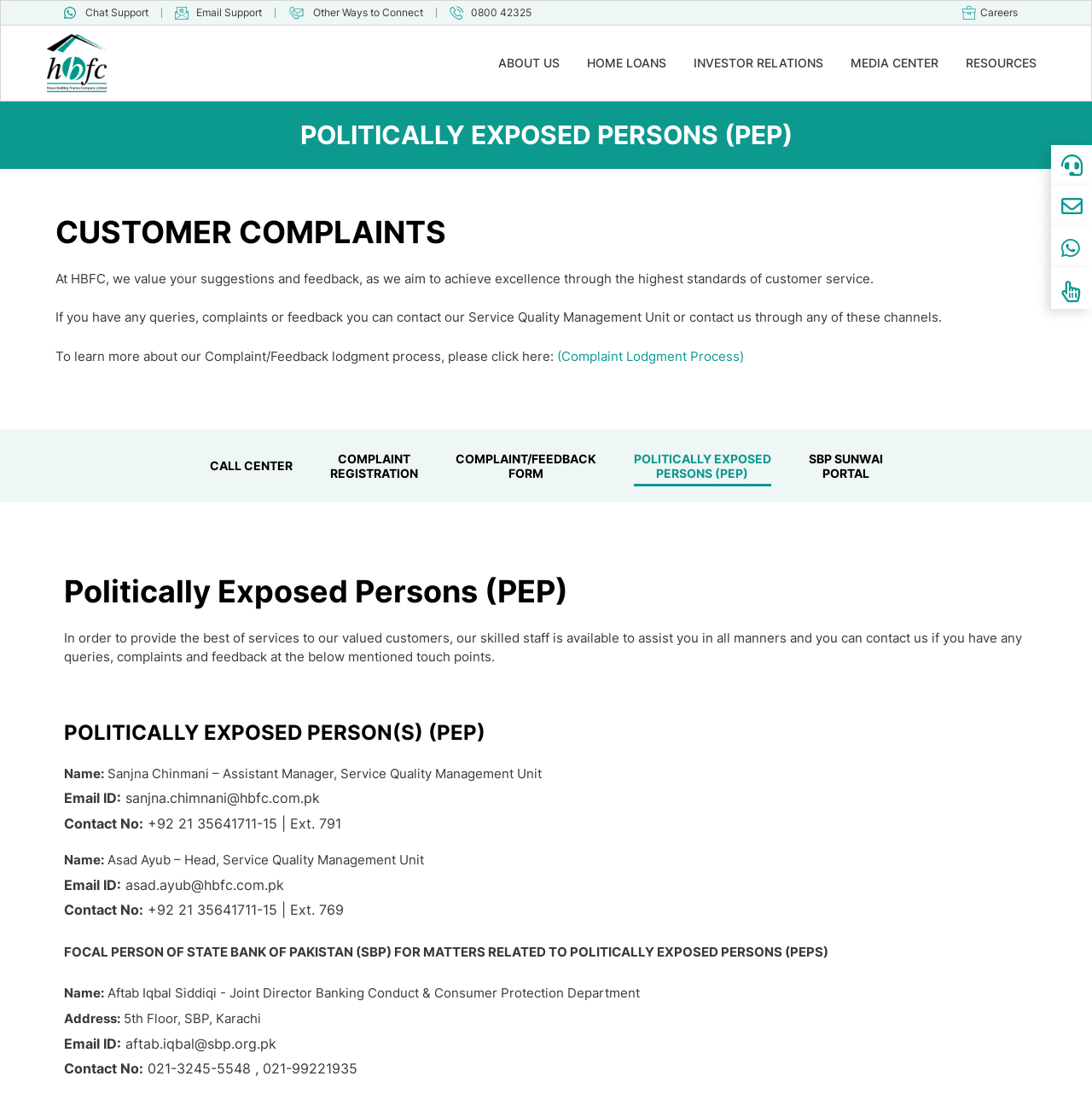How many links are there under the 'RESOURCES' menu?
Provide an in-depth answer to the question, covering all aspects.

I found the number of links under the 'RESOURCES' menu by clicking on the 'RESOURCES' menu toggle and counting the number of links that appear. There are five links: 'CALL CENTER', 'COMPLAINT REGISTRATION', 'COMPLAINT/FEEDBACK FORM', 'POLITICALLY EXPOSED PERSONS (PEP)', and 'SBP SUNWAI PORTAL'.